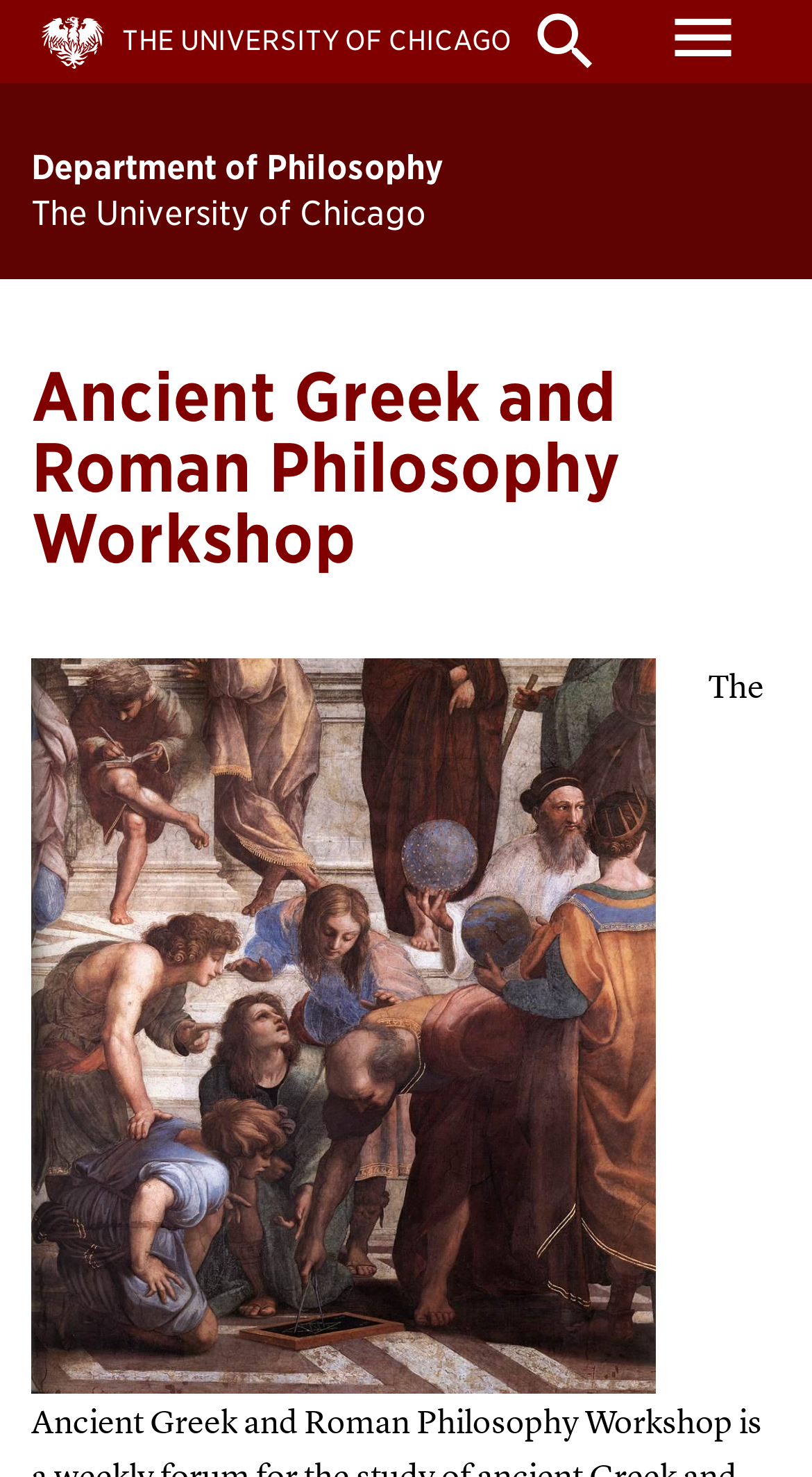Please find the bounding box for the UI component described as follows: "Department of Philosophy".

[0.038, 0.1, 0.546, 0.127]